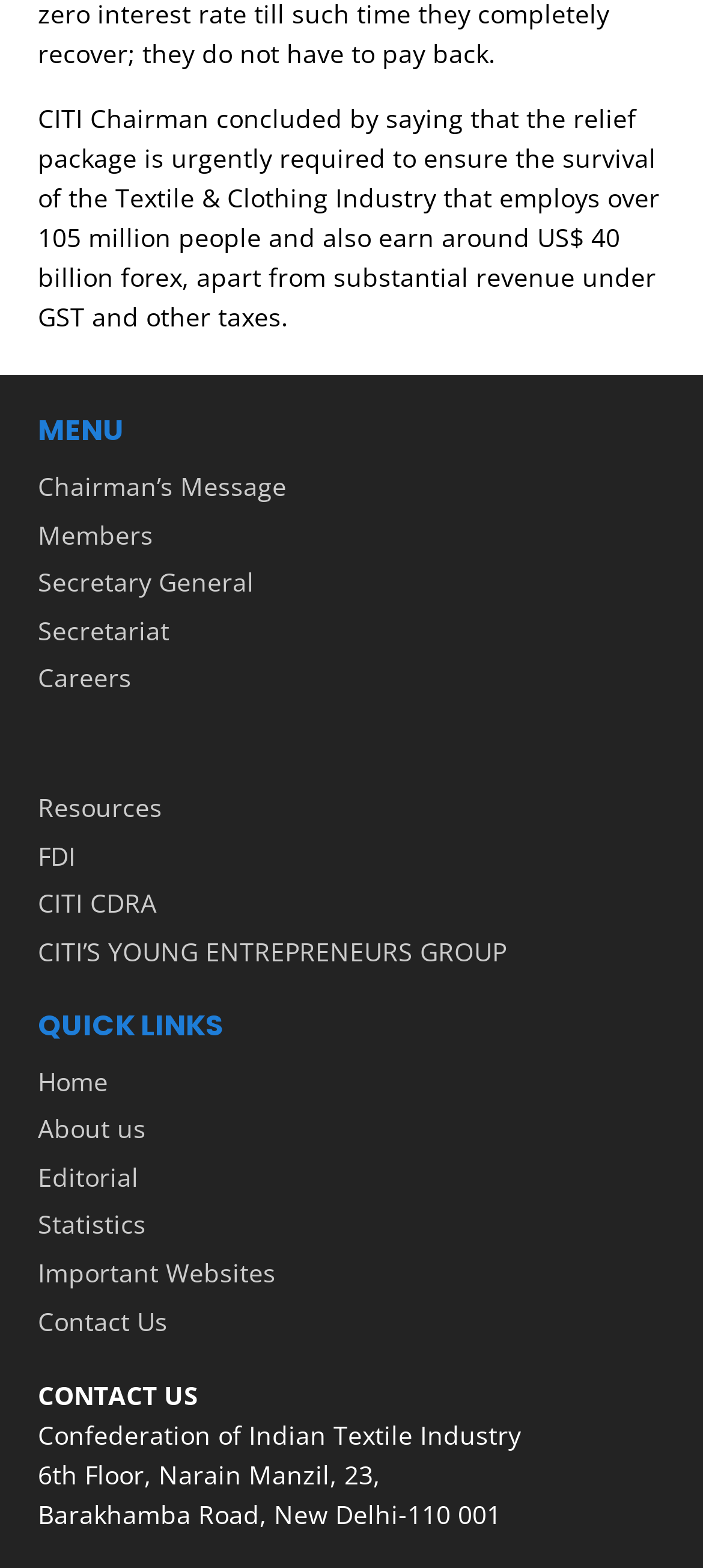Find the bounding box coordinates of the clickable region needed to perform the following instruction: "Go to Home". The coordinates should be provided as four float numbers between 0 and 1, i.e., [left, top, right, bottom].

[0.054, 0.678, 0.154, 0.7]